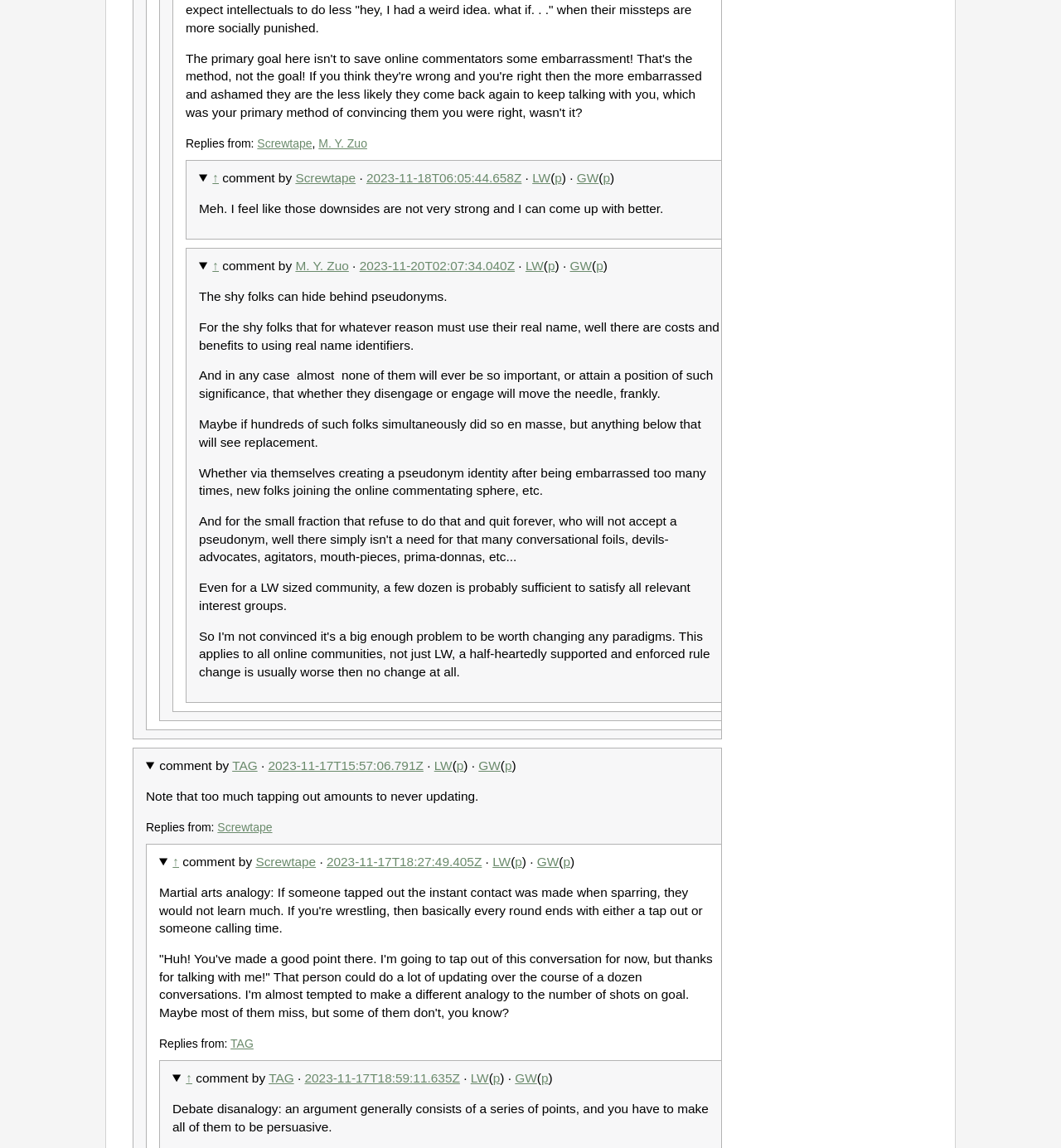Who is the author of the first comment?
Provide an in-depth and detailed answer to the question.

I looked at the first DisclosureTriangle element with the text 'comment by' and found the link element with the text 'Screwtape' which indicates the author of the comment.